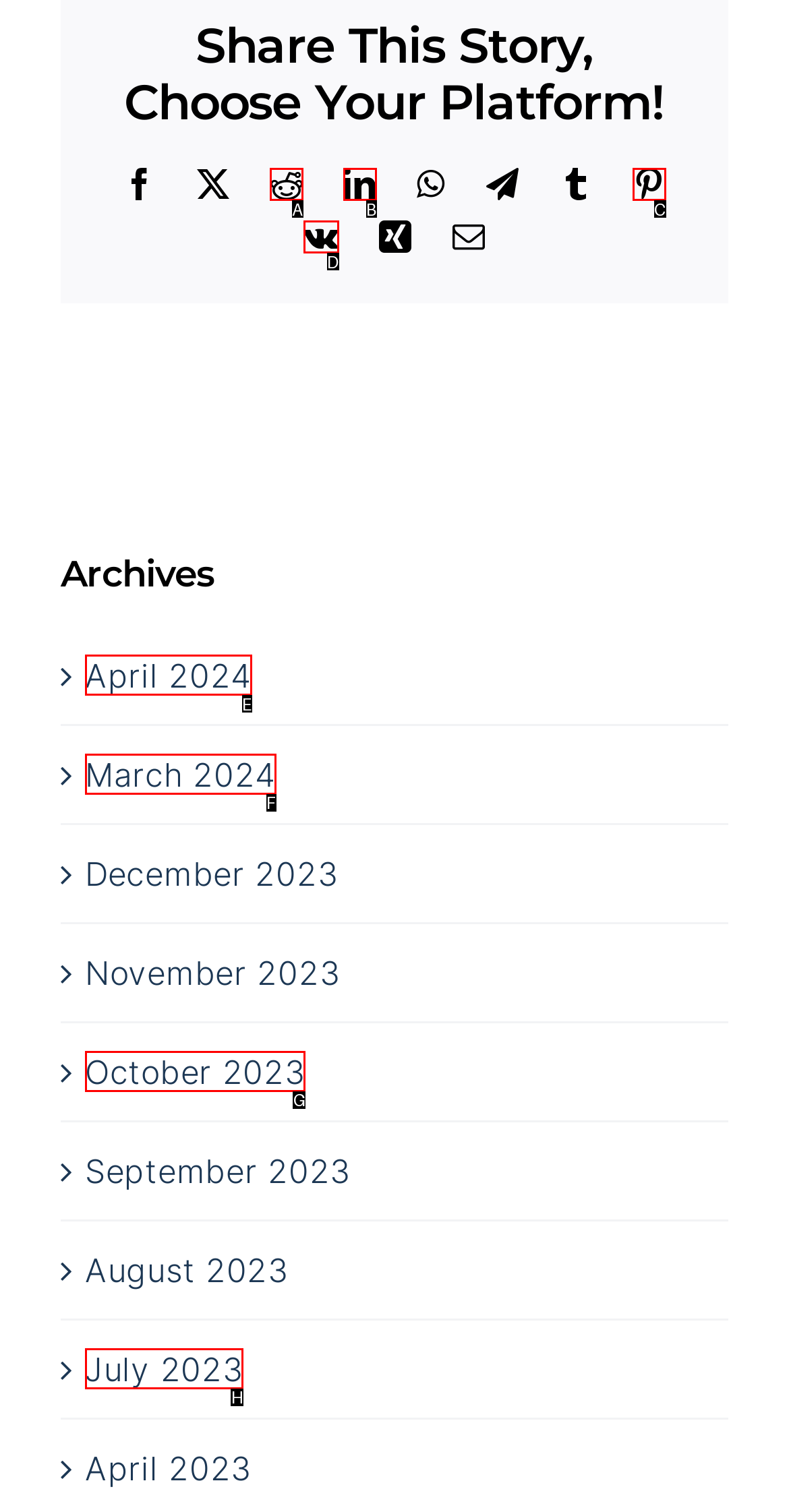Point out the correct UI element to click to carry out this instruction: Open MENU
Answer with the letter of the chosen option from the provided choices directly.

None